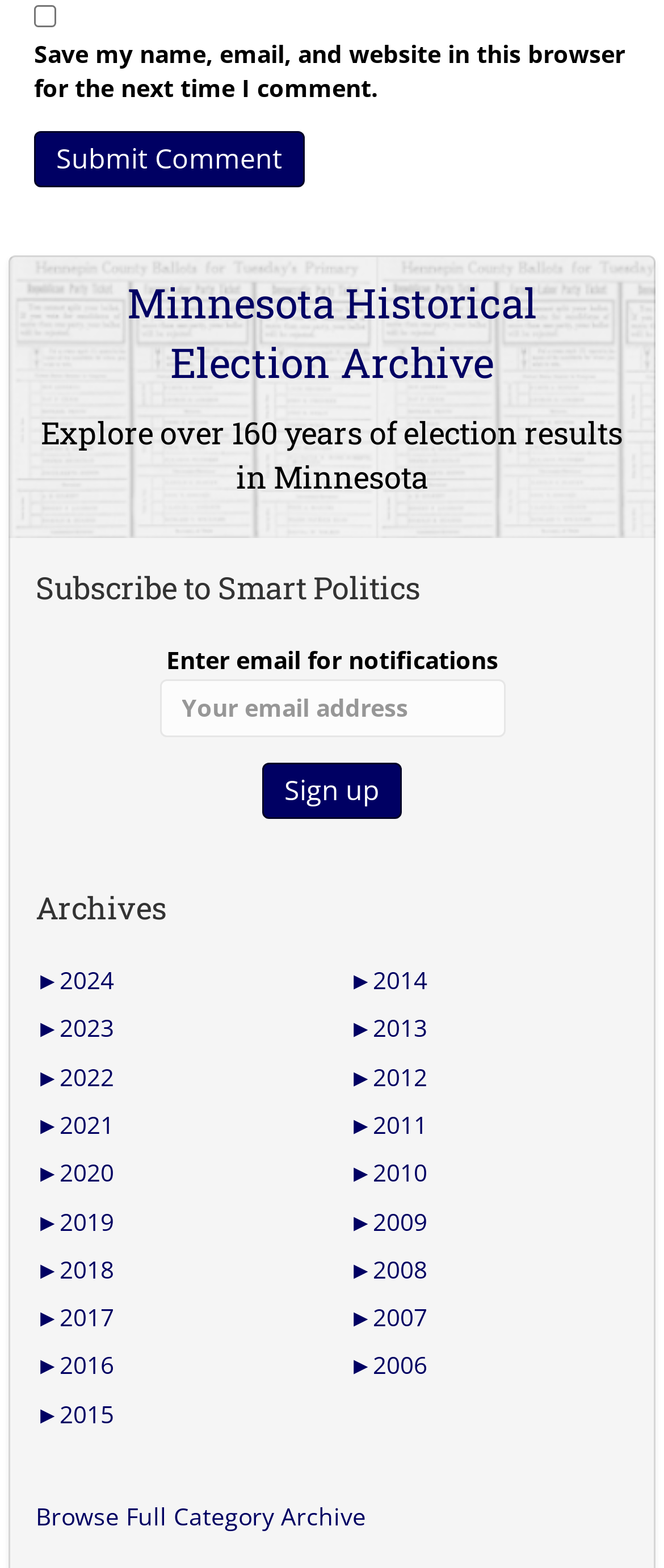Can you pinpoint the bounding box coordinates for the clickable element required for this instruction: "Explore the Minnesota Historical Election Archive"? The coordinates should be four float numbers between 0 and 1, i.e., [left, top, right, bottom].

[0.191, 0.176, 0.809, 0.249]